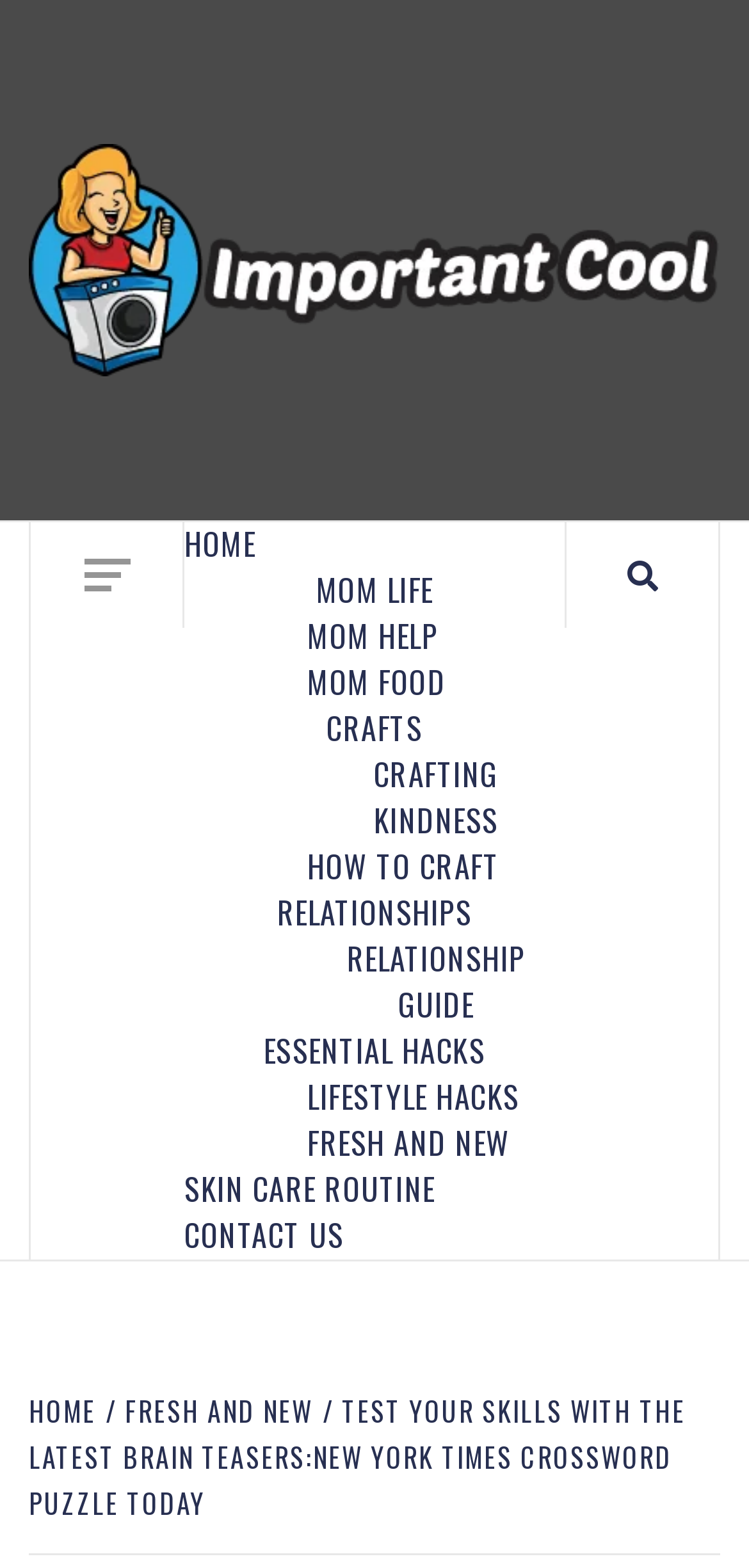Answer this question using a single word or a brief phrase:
What is the last link in the breadcrumbs navigation?

TEST YOUR SKILLS WITH THE LATEST BRAIN TEASERS:NEW YORK TIMES CROSSWORD PUZZLE TODAY